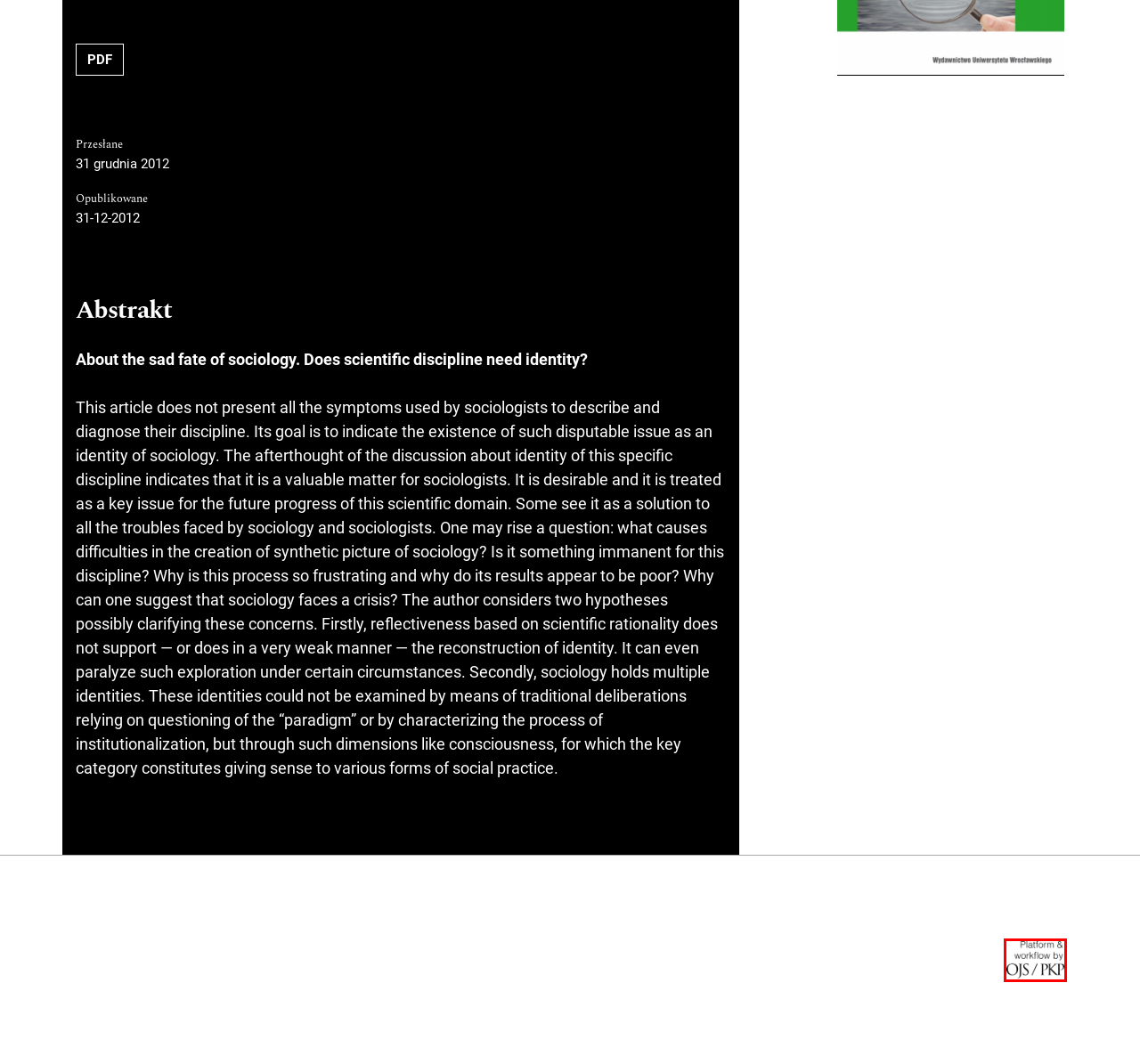You are provided with a screenshot of a webpage containing a red rectangle bounding box. Identify the webpage description that best matches the new webpage after the element in the bounding box is clicked. Here are the potential descriptions:
A. O systemie otwartego czasopisma
							| Forum Socjologiczne
B. Archiwum
	
							| Forum Socjologiczne
C. Tom 3 (2012): Wiedza-Nauka-Poznanie naukowe
							| Forum Socjologiczne
D. Rada Redakcyjna
							| Forum Socjologiczne
E. Recenzenci
							| Forum Socjologiczne
F. O czasopiśmie
							| Forum Socjologiczne
G. Zaloguj się
							| Forum Socjologiczne
H. Tom 10 (2019): Społeczne konteksty bezpieczeństwa
							| Forum Socjologiczne

A